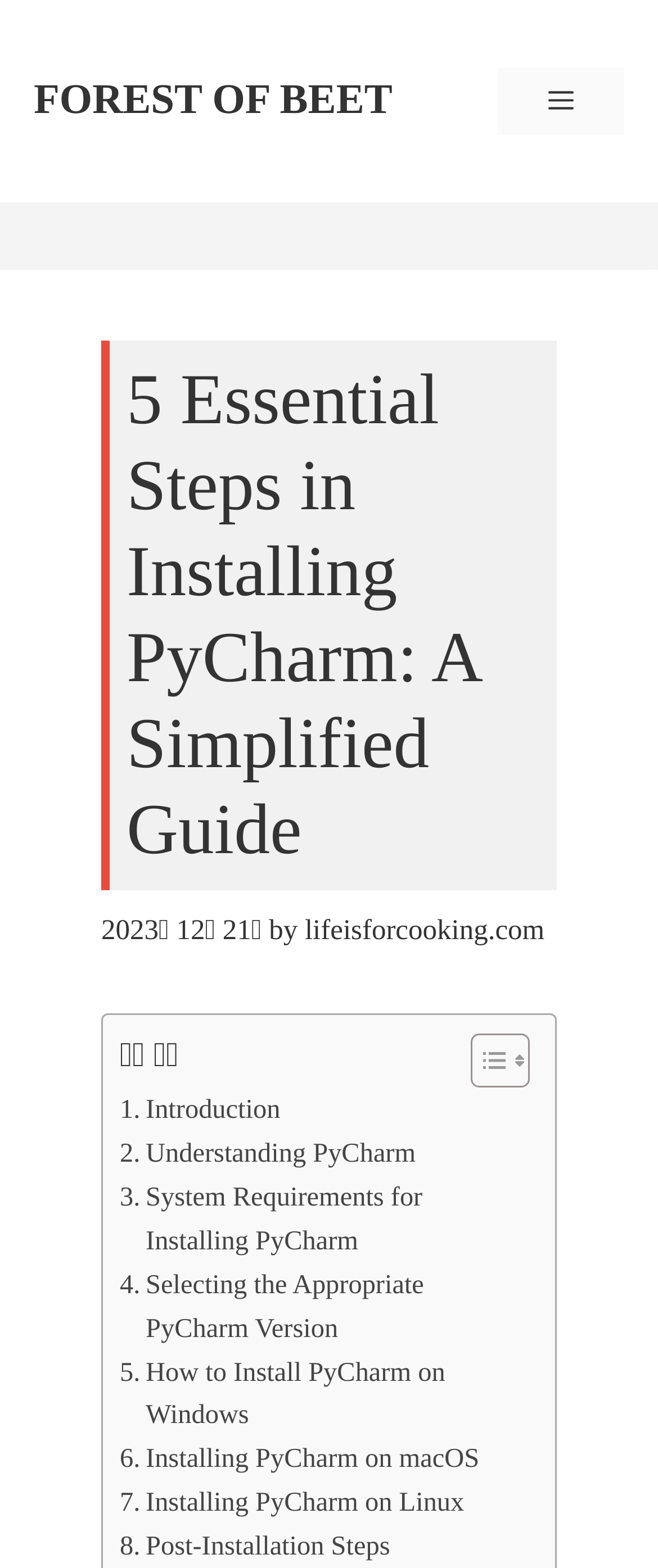Can you give a comprehensive explanation to the question given the content of the image?
How many steps are there in installing PyCharm?

The webpage provides a simplified guide to installing PyCharm, and it breaks down the process into 5 essential steps, which are listed as links on the webpage.